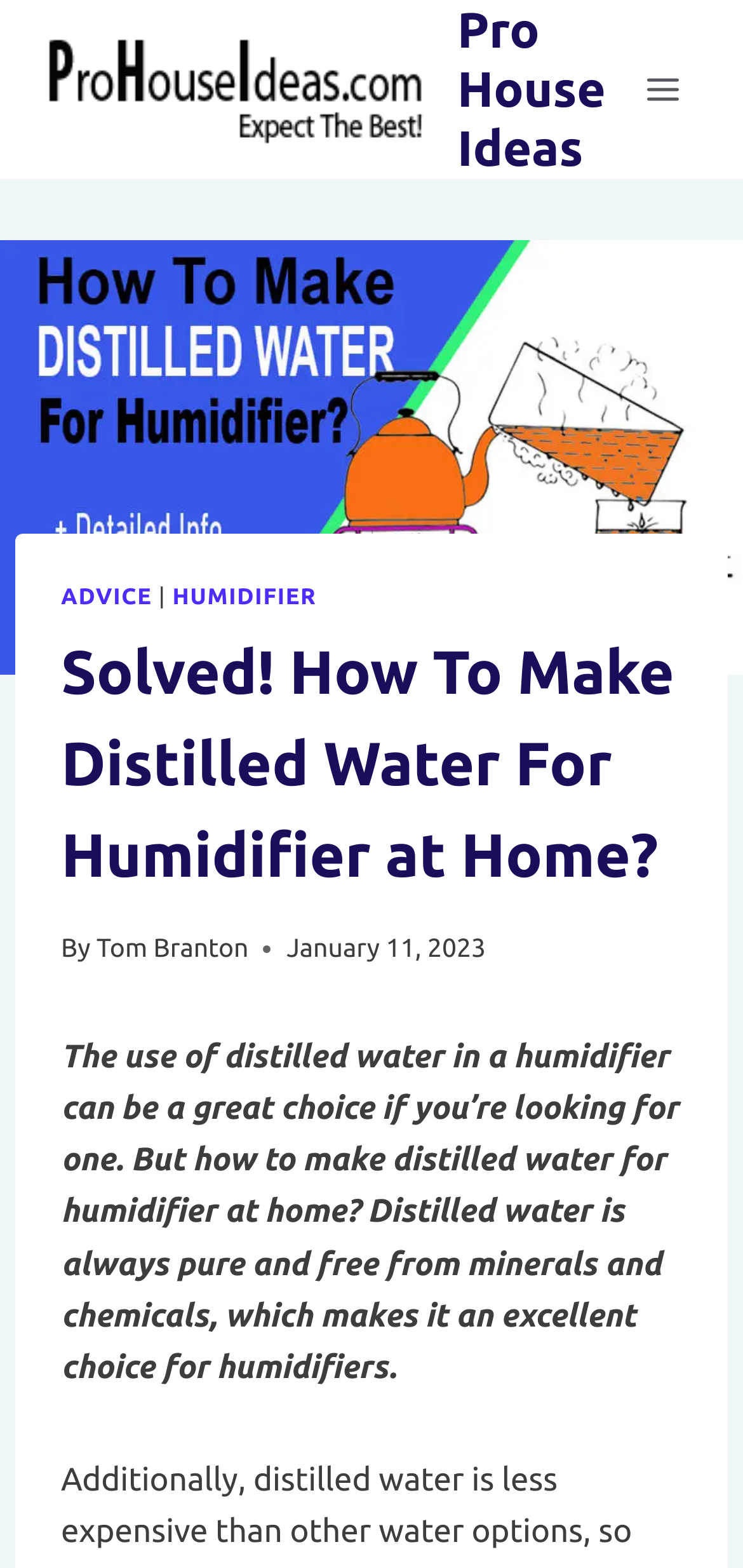What is the purpose of using distilled water in a humidifier?
From the screenshot, supply a one-word or short-phrase answer.

It is pure and free from minerals and chemicals